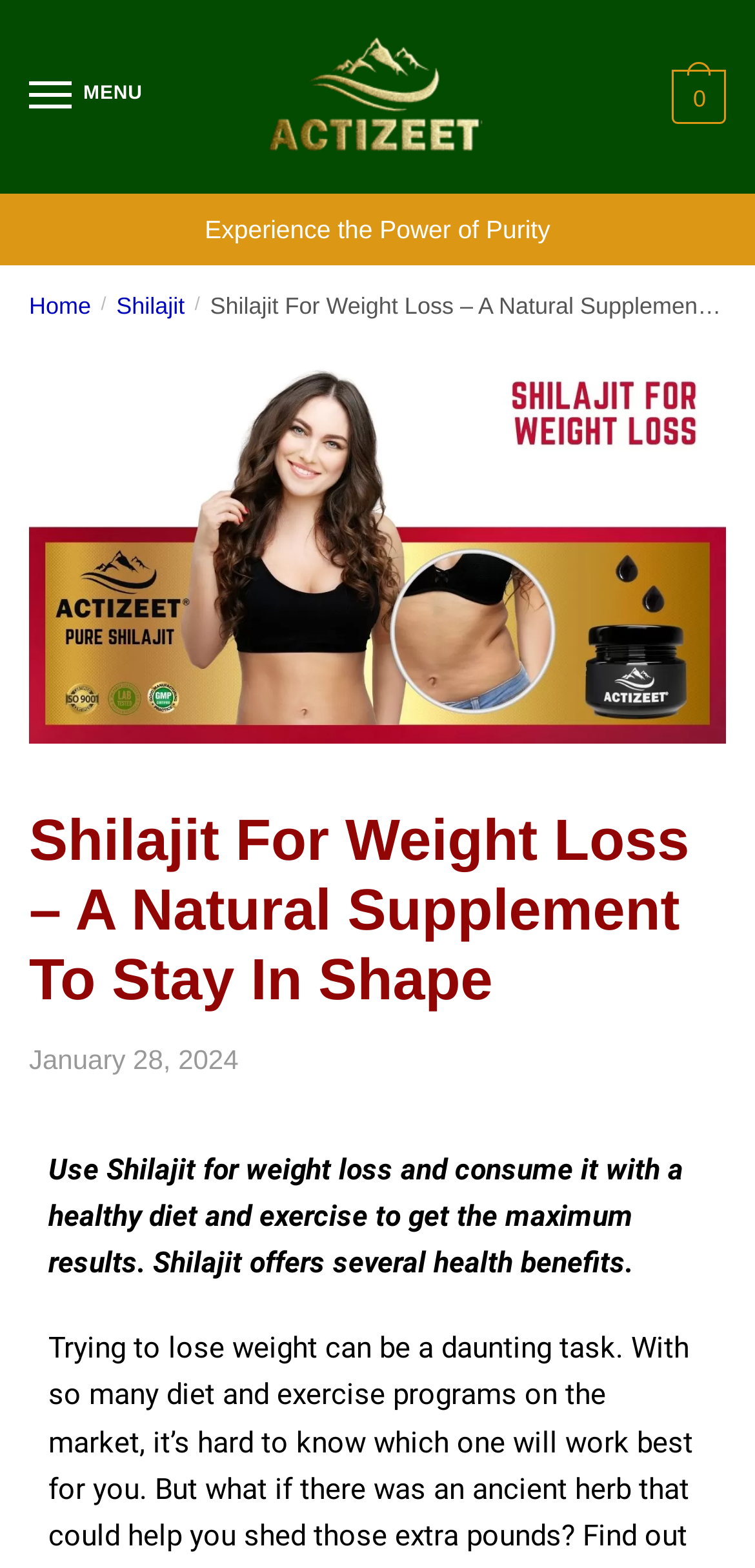Provide your answer in one word or a succinct phrase for the question: 
What is the purpose of the 'Menu' button?

To control site navigation